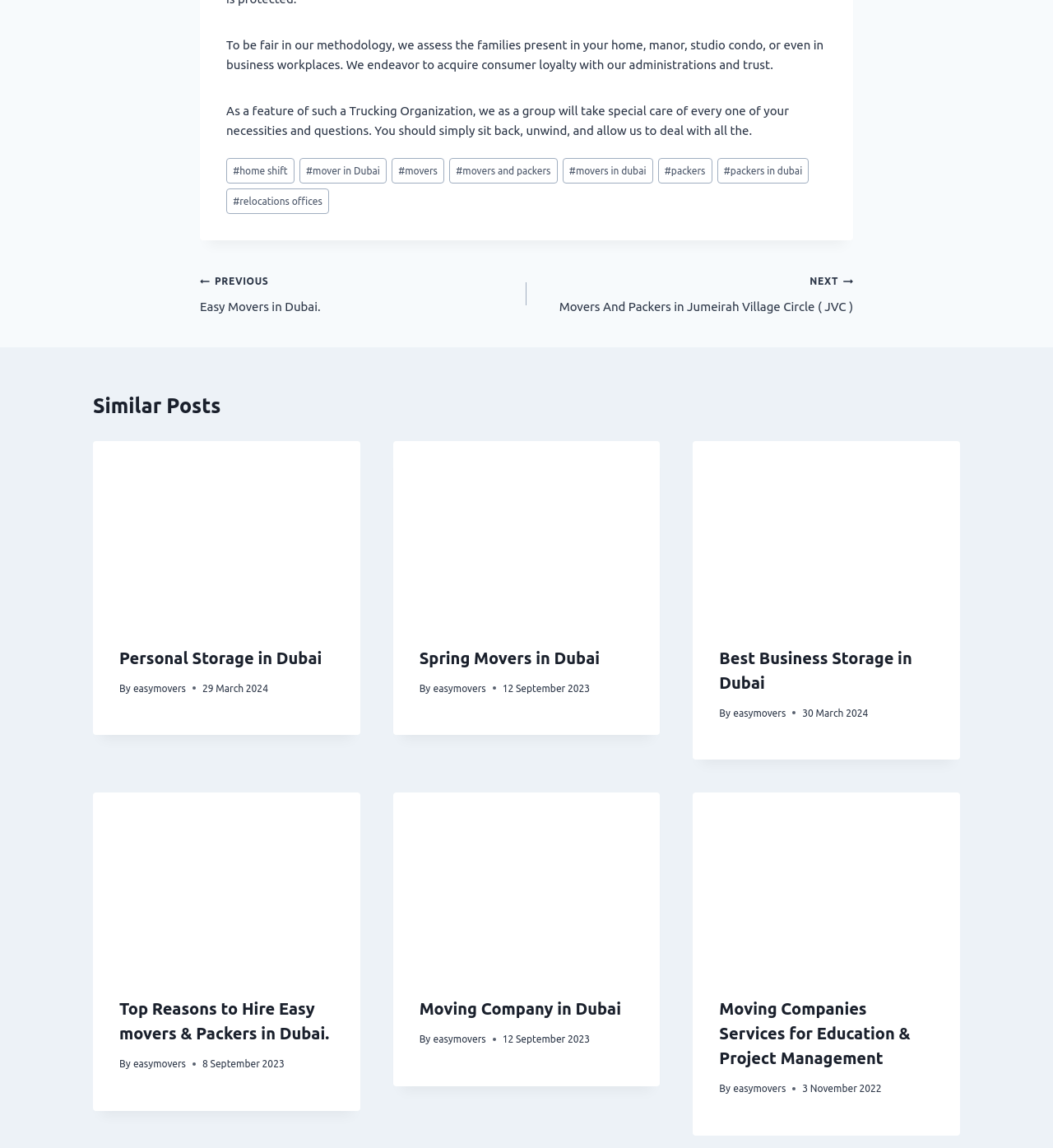Please mark the bounding box coordinates of the area that should be clicked to carry out the instruction: "Learn about App Developer Magazine".

None